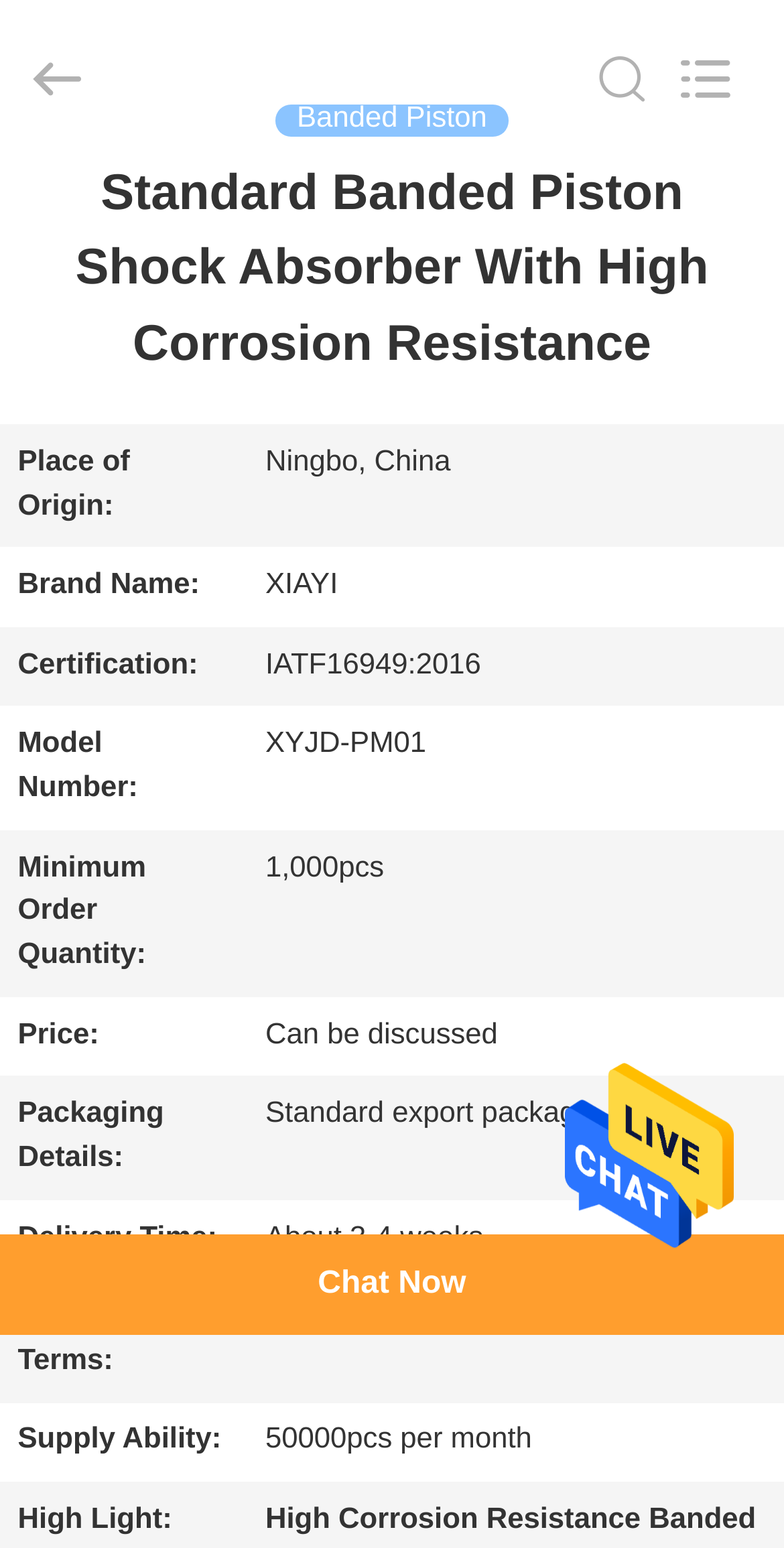Determine the bounding box coordinates for the area you should click to complete the following instruction: "Search what you want".

[0.0, 0.0, 0.88, 0.101]